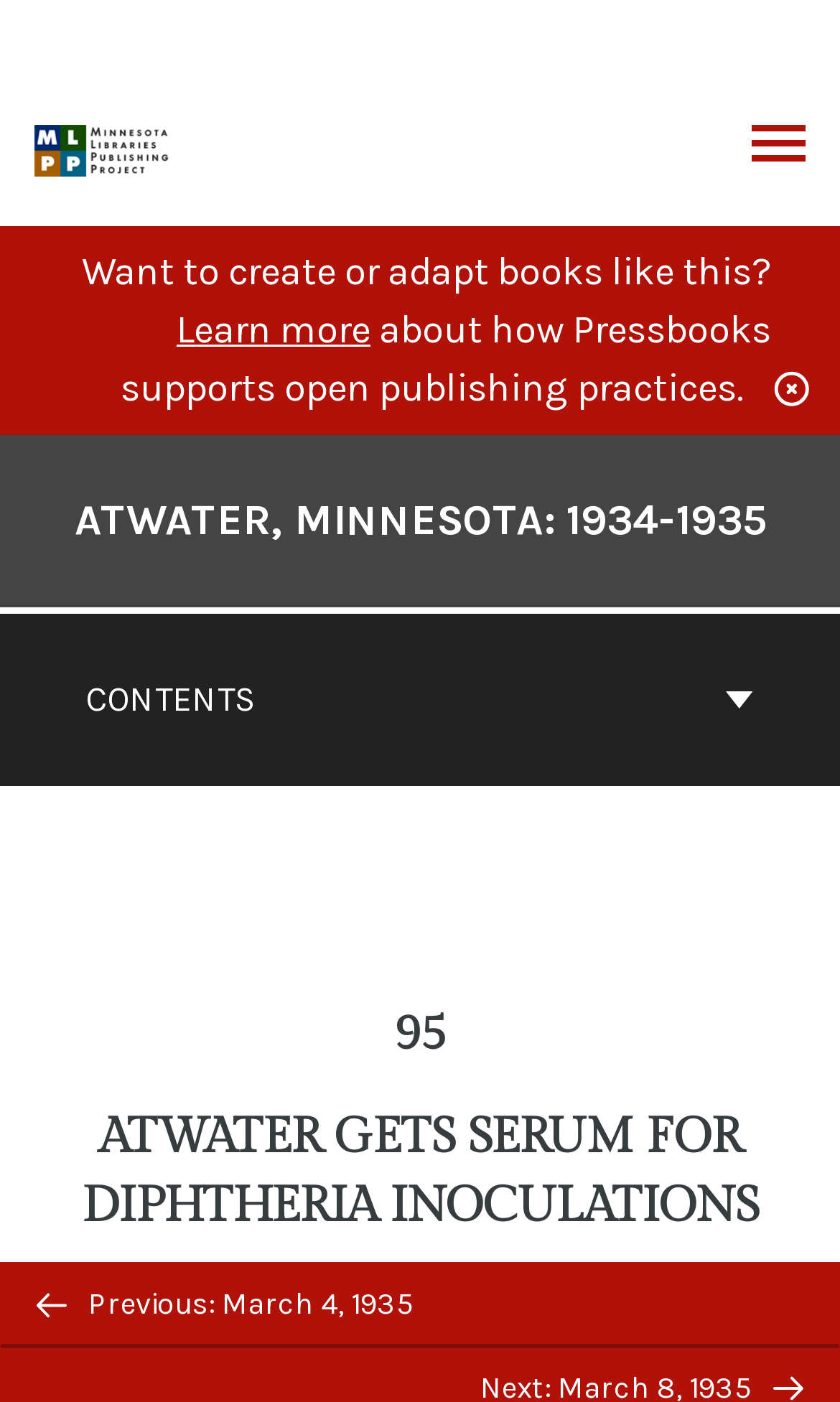Find the bounding box coordinates for the element described here: "Contents".

[0.01, 0.437, 0.99, 0.56]